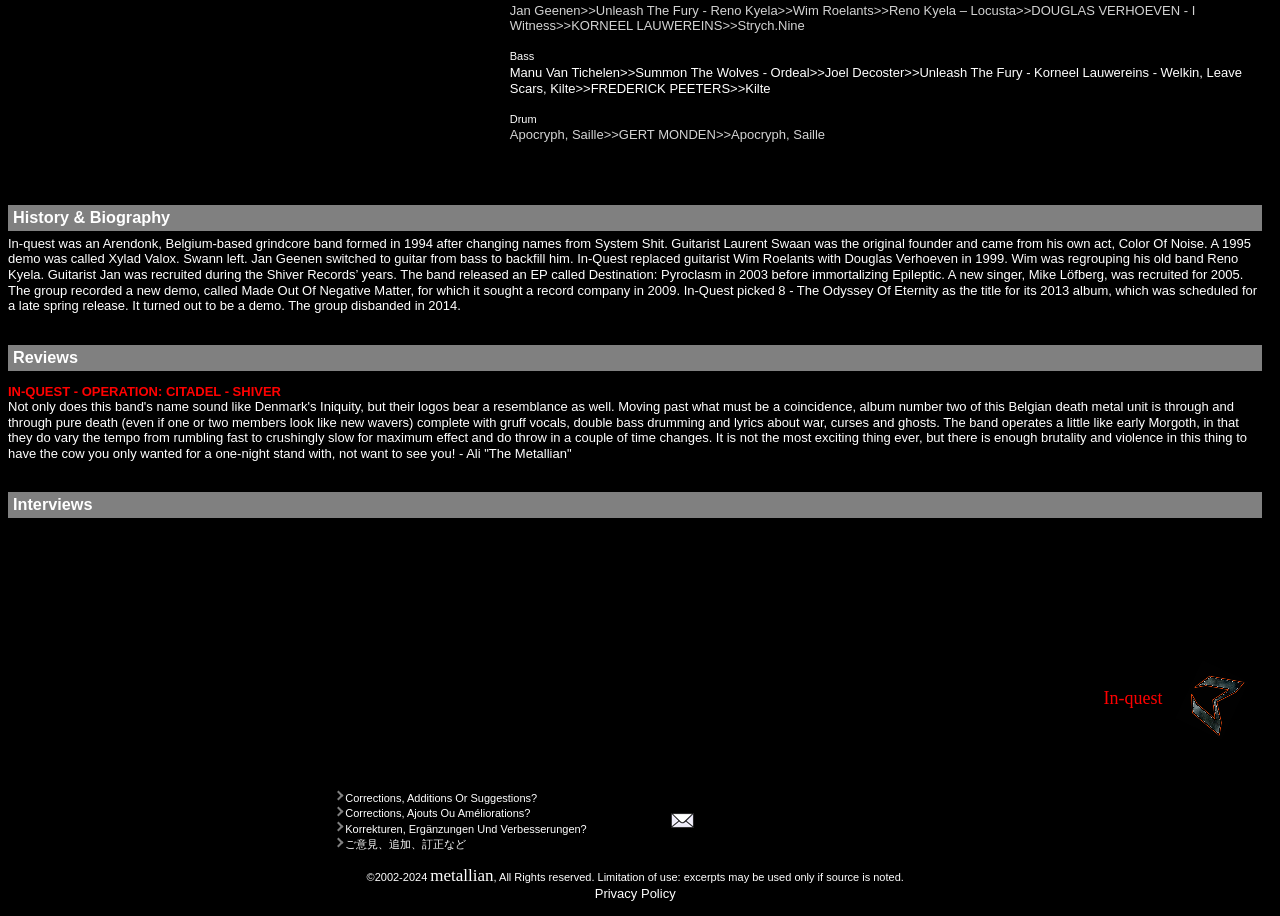Please determine the bounding box coordinates for the UI element described here. Use the format (top-left x, top-left y, bottom-right x, bottom-right y) with values bounded between 0 and 1: metallian

[0.336, 0.946, 0.386, 0.967]